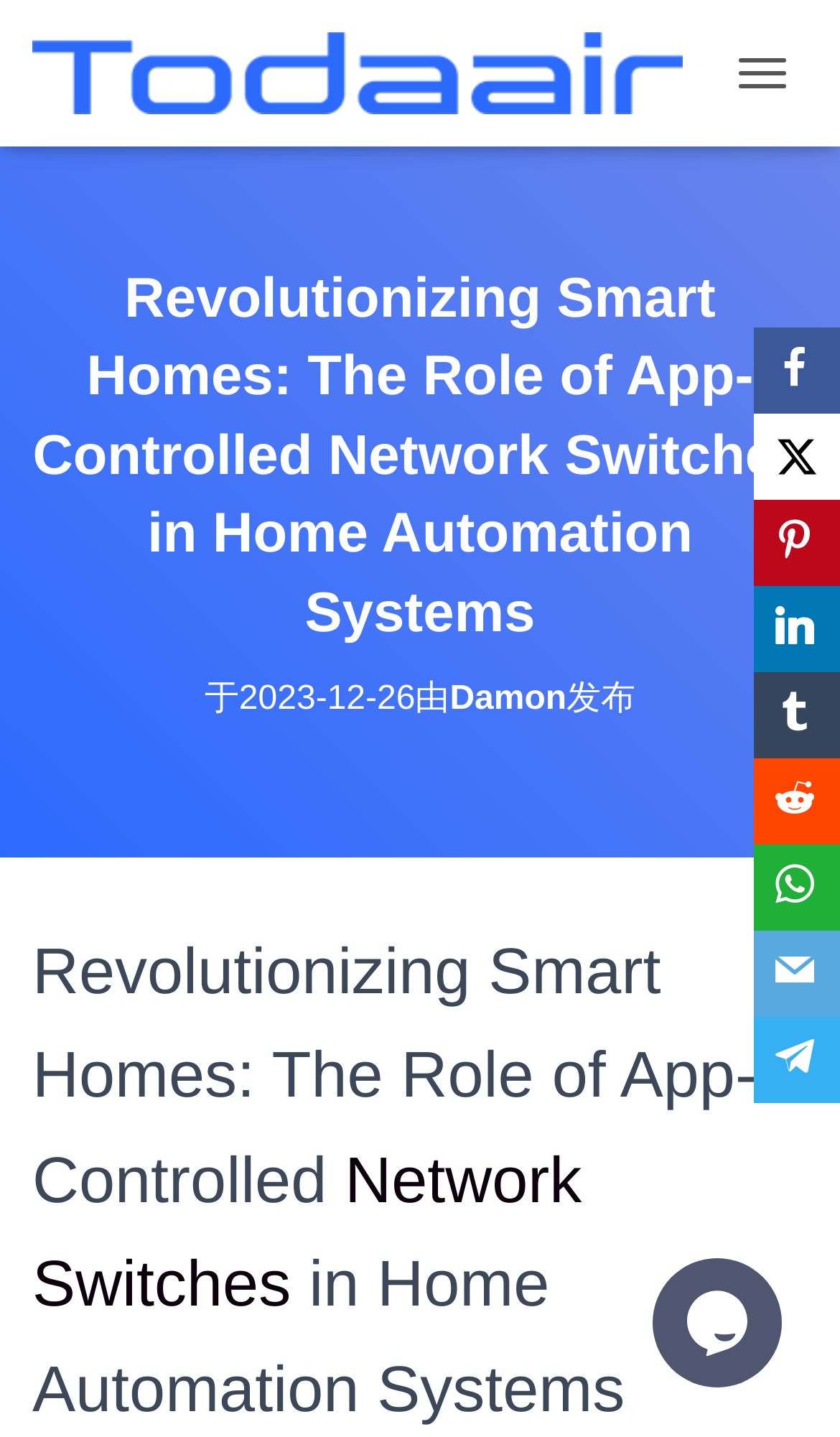What is the name of the company logo?
Please respond to the question thoroughly and include all relevant details.

The company logo is an image located at the top left corner of the webpage, and it is labeled as 'Todaair'.